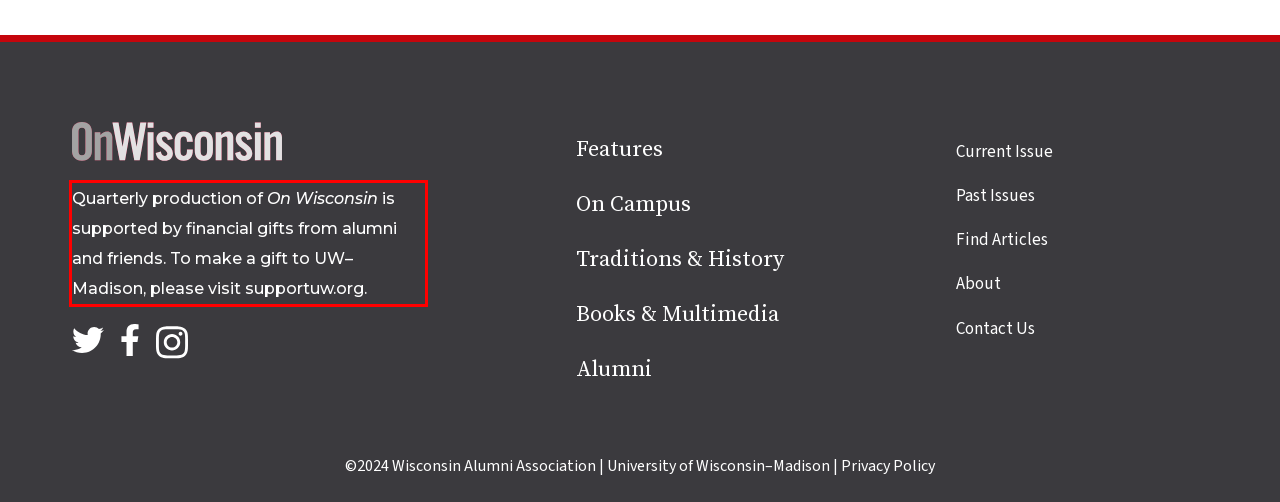You have a screenshot of a webpage, and there is a red bounding box around a UI element. Utilize OCR to extract the text within this red bounding box.

Quarterly production of On Wisconsin is supported by financial gifts from alumni and friends. To make a gift to UW–Madison, please visit supportuw.org.